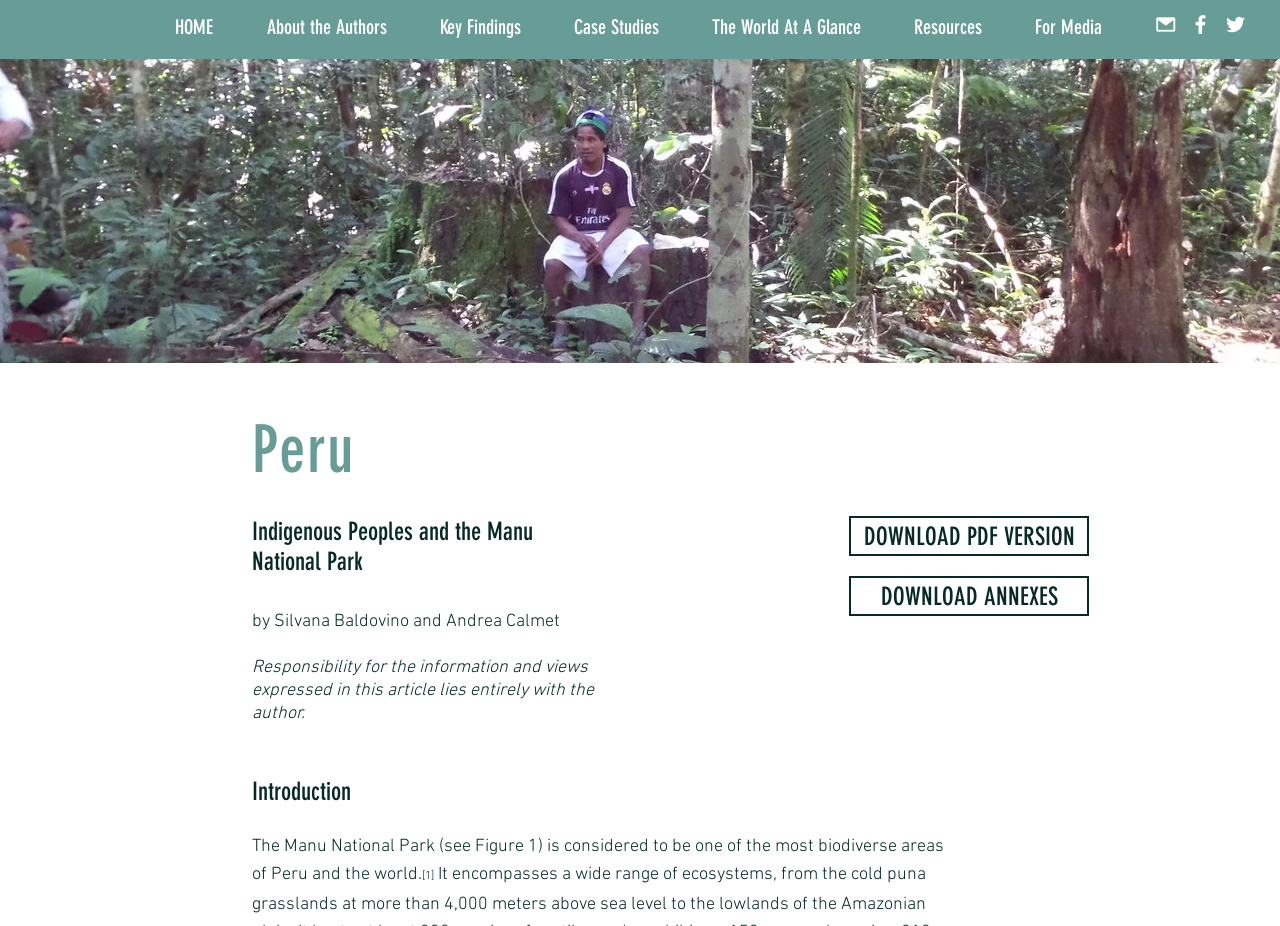Illustrate the webpage thoroughly, mentioning all important details.

The webpage is about Indigenous Peoples and the Manu National Park in Peru. At the top, there is a navigation bar with 7 links: HOME, About the Authors, Key Findings, Case Studies, The World At A Glance, Resources, and For Media. 

To the right of the navigation bar, there is a social bar with 3 links: Sign up for our newsletter, Follow us on Facebook, and Follow us on Twitter, each accompanied by an image. 

Below the navigation bar, there is a heading "Peru" followed by the title "Indigenous Peoples and the Manu National Park" and the authors' names "Silvana Baldovino and Andrea Calmet". 

A disclaimer text is placed below the authors' names, stating that the responsibility for the information and views expressed in the article lies entirely with the author. 

To the right of the title, there are two links: DOWNLOAD PDF VERSION and DOWNLOAD ANNEXES. 

The main content of the webpage starts with a heading "Introduction" followed by a paragraph of text describing the Manu National Park as one of the most biodiverse areas of Peru and the world. There is a reference number [1] at the end of the paragraph.